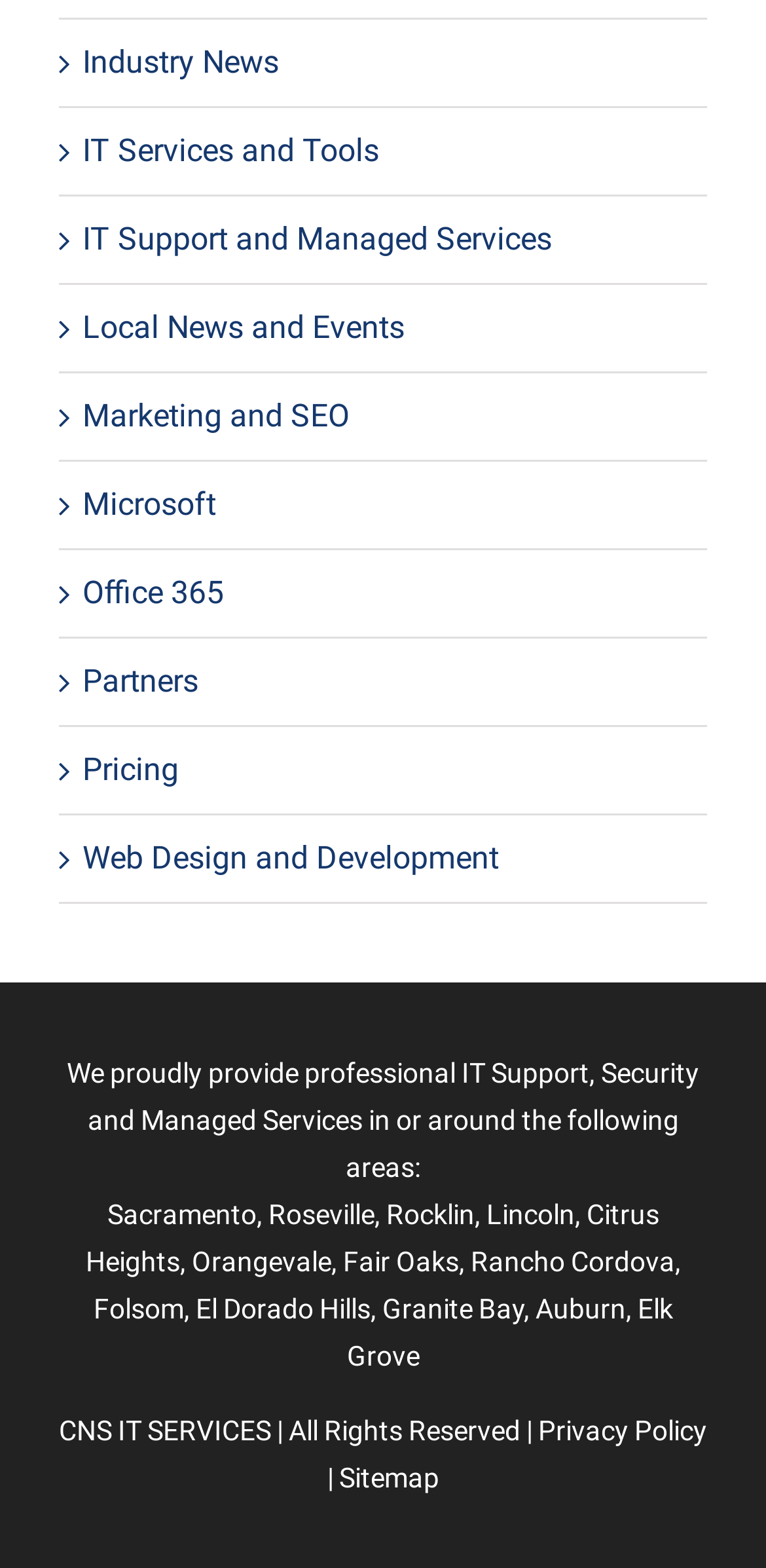Please find the bounding box coordinates of the element's region to be clicked to carry out this instruction: "Check the Privacy Policy".

[0.703, 0.902, 0.923, 0.922]